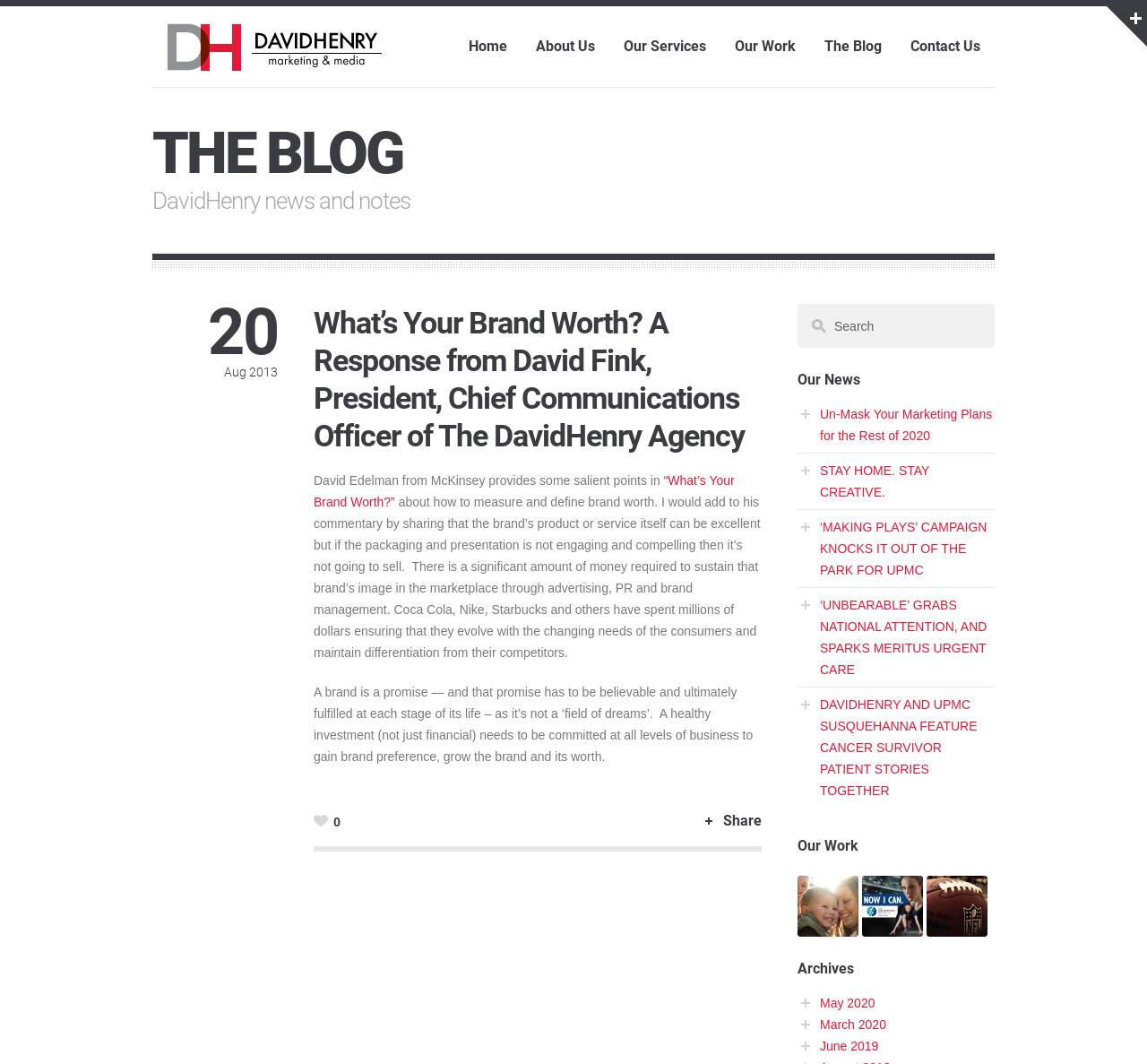What is the name of the first client listed under 'Our Work'?
Answer with a single word or phrase, using the screenshot for reference.

UPMC Susquehanna